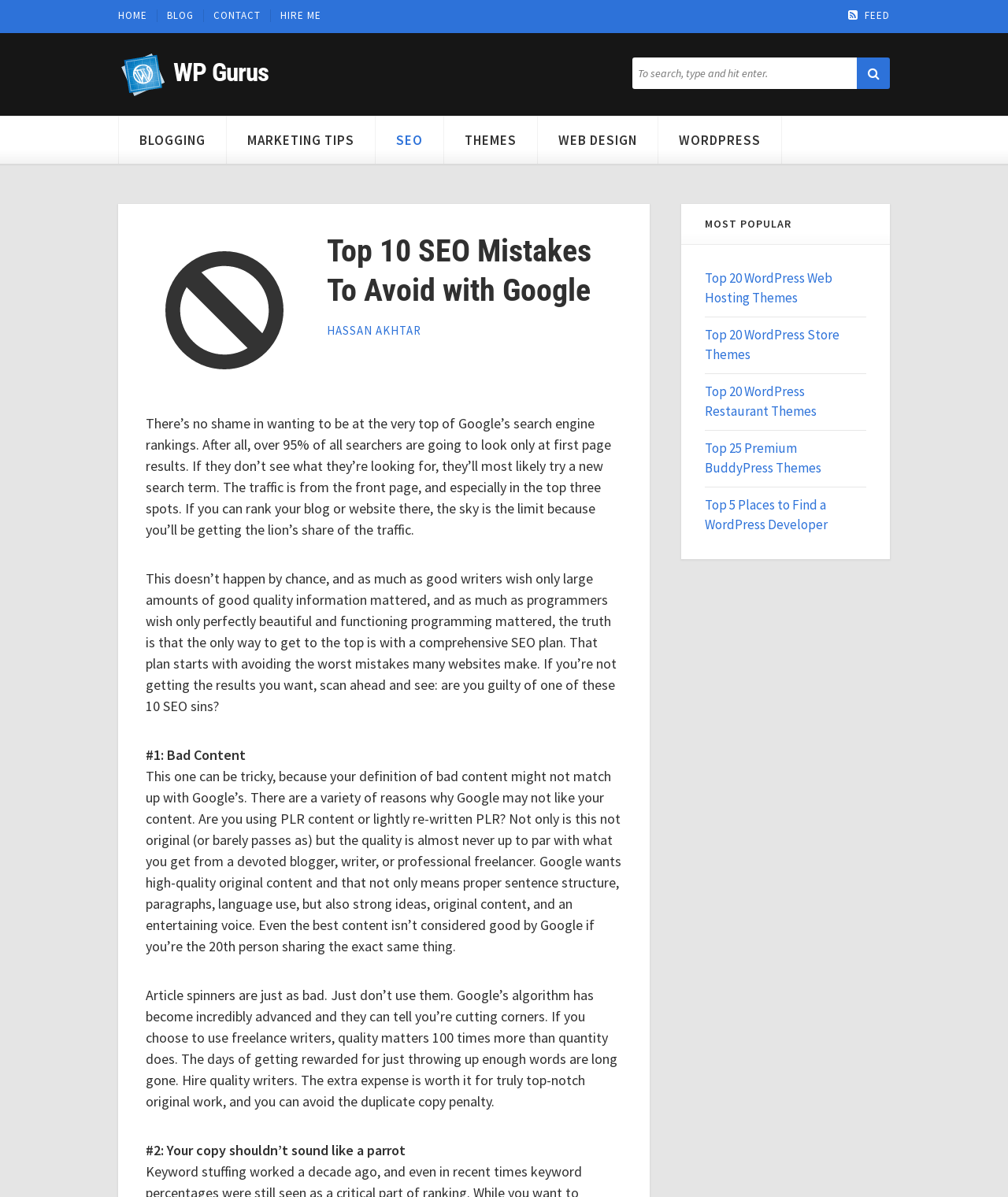Write a detailed summary of the webpage.

The webpage is about SEO mistakes to avoid, specifically focusing on the top 10 mistakes. At the top, there is a navigation menu with links to "HOME", "BLOG", "CONTACT", "HIRE ME", and a feed icon. Below the navigation menu, there is a search bar with a search box and a search button. 

On the left side, there is a list of categories including "BLOGGING", "MARKETING TIPS", "SEO", "THEMES", "WEB DESIGN", and "WORDPRESS". 

The main content of the webpage is an article titled "Top 10 SEO Mistakes To Avoid with Google". The article starts with an introduction, explaining the importance of ranking high on Google's search engine. It then transitions into discussing the need for a comprehensive SEO plan, which involves avoiding common mistakes. 

The article is divided into sections, each highlighting a specific SEO mistake. The first mistake discussed is "Bad Content", which is explained in detail, including the importance of original and high-quality content. 

On the right side of the webpage, there is a section titled "MOST POPULAR", which lists several links to popular articles, including "Top 20 WordPress Web Hosting Themes", "Top 20 WordPress Store Themes", and "Top 25 Premium BuddyPress Themes".